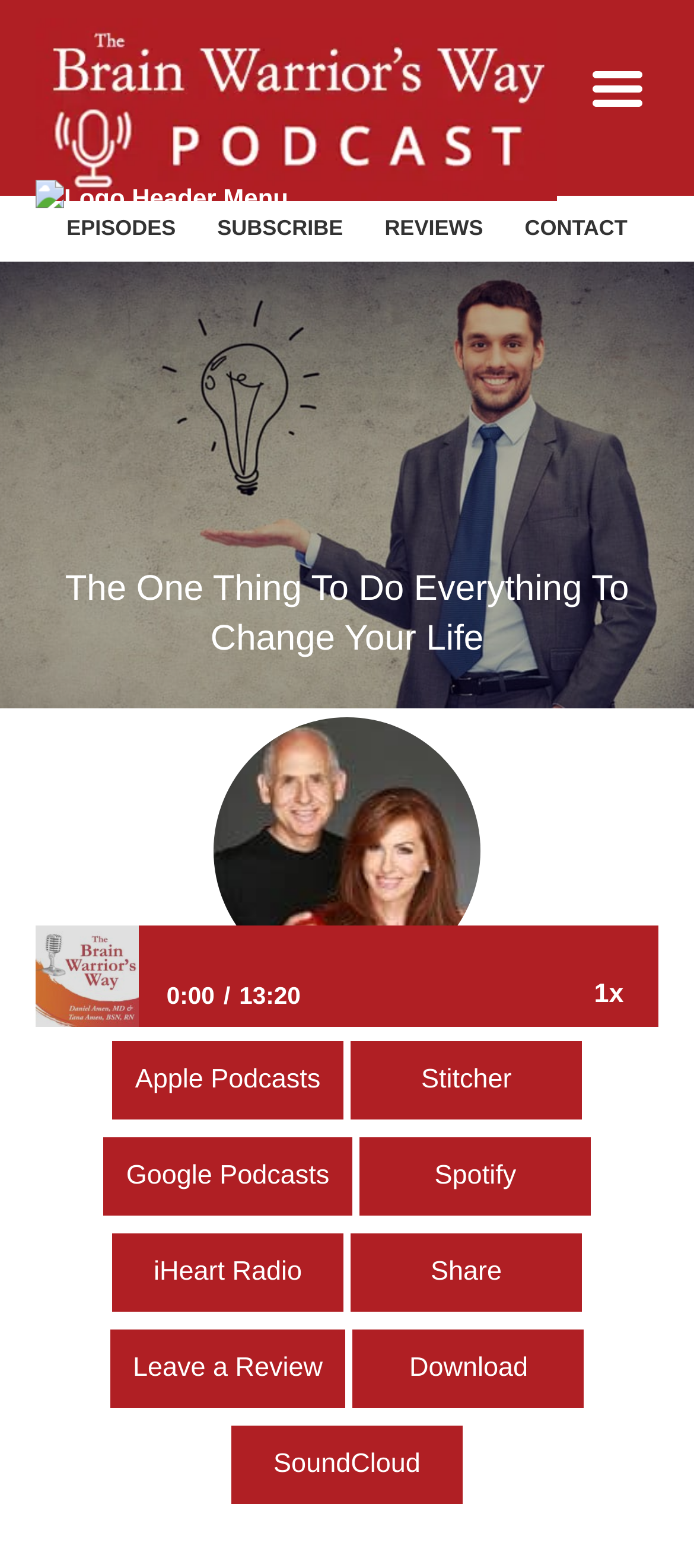Please give a concise answer to this question using a single word or phrase: 
What is the duration of the episode?

13:20